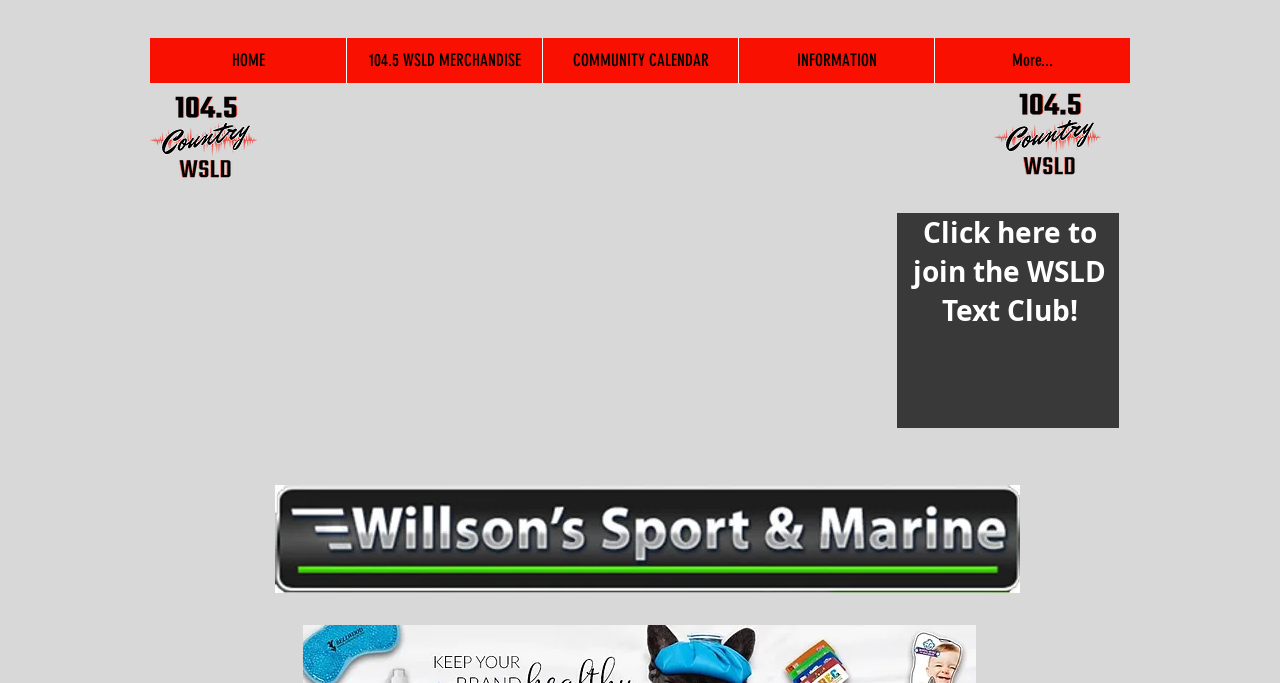Bounding box coordinates are specified in the format (top-left x, top-left y, bottom-right x, bottom-right y). All values are floating point numbers bounded between 0 and 1. Please provide the bounding box coordinate of the region this sentence describes: INFORMATION

[0.577, 0.056, 0.73, 0.122]